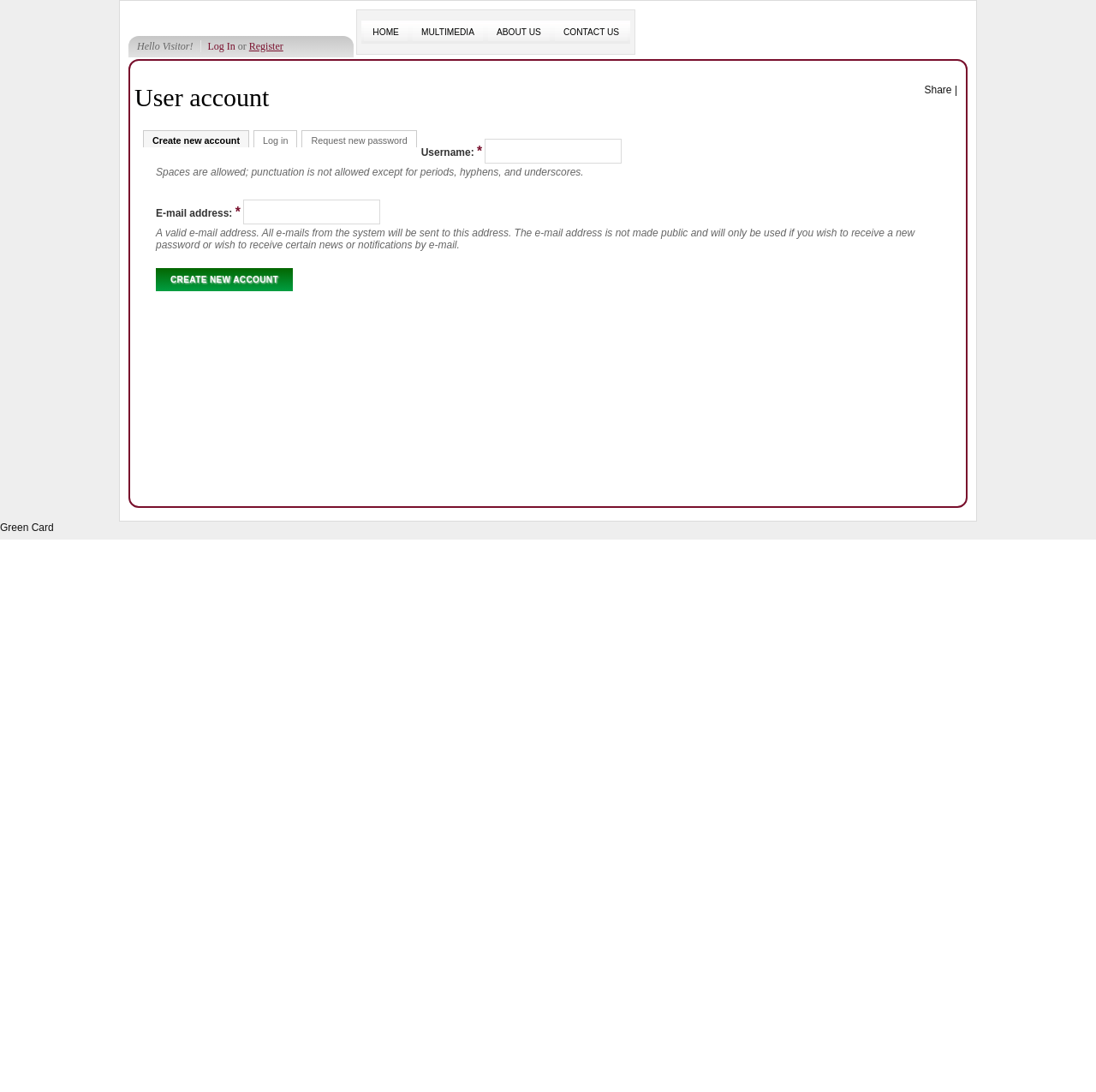Please identify the bounding box coordinates of the element I should click to complete this instruction: 'Click on Log In'. The coordinates should be given as four float numbers between 0 and 1, like this: [left, top, right, bottom].

[0.189, 0.037, 0.215, 0.048]